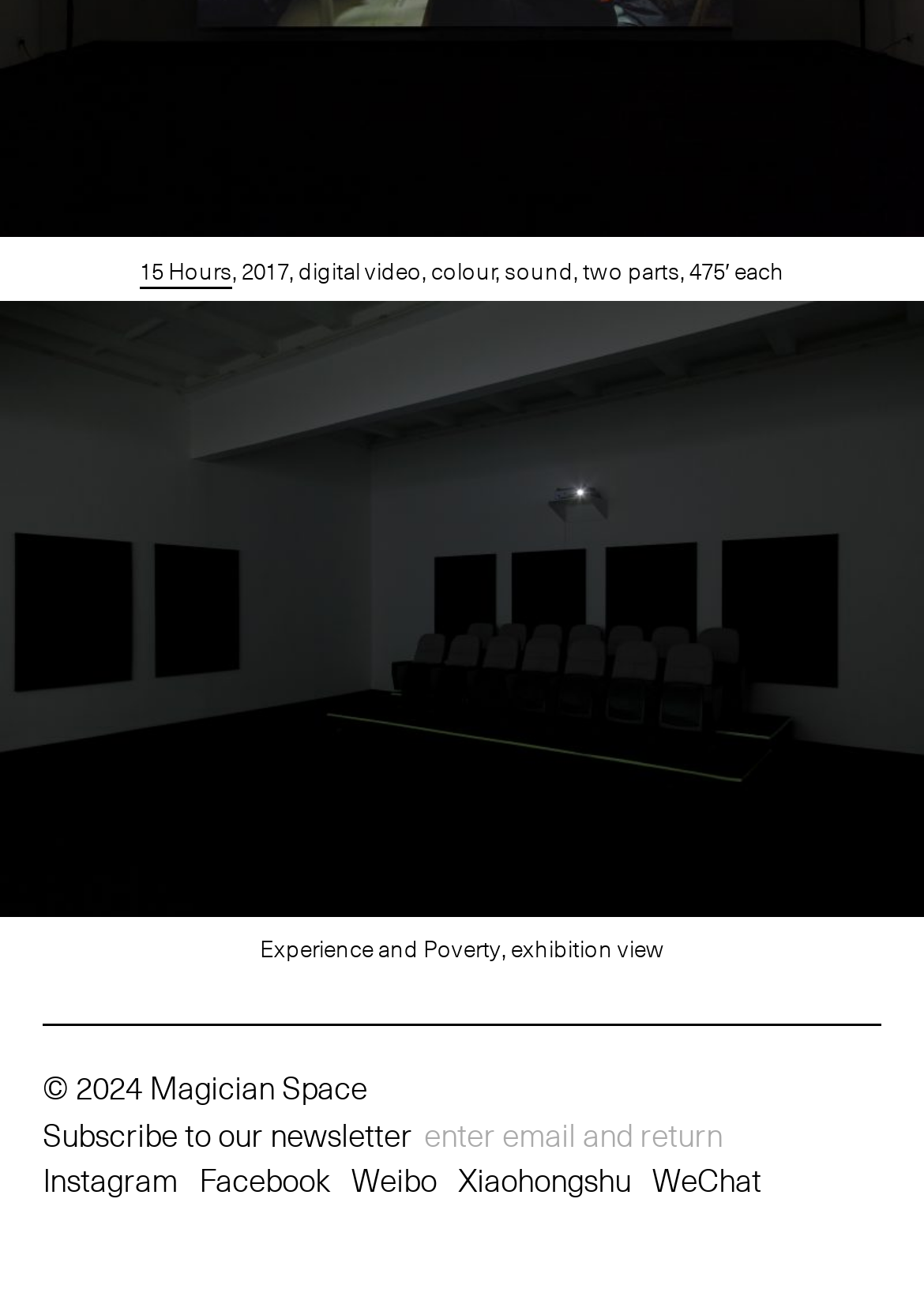What is the name of the exhibition?
Please provide a detailed and thorough answer to the question.

The answer can be found in the StaticText element with the text 'Experience and Poverty, exhibition view' at the middle of the webpage, which is likely describing the name of the exhibition.